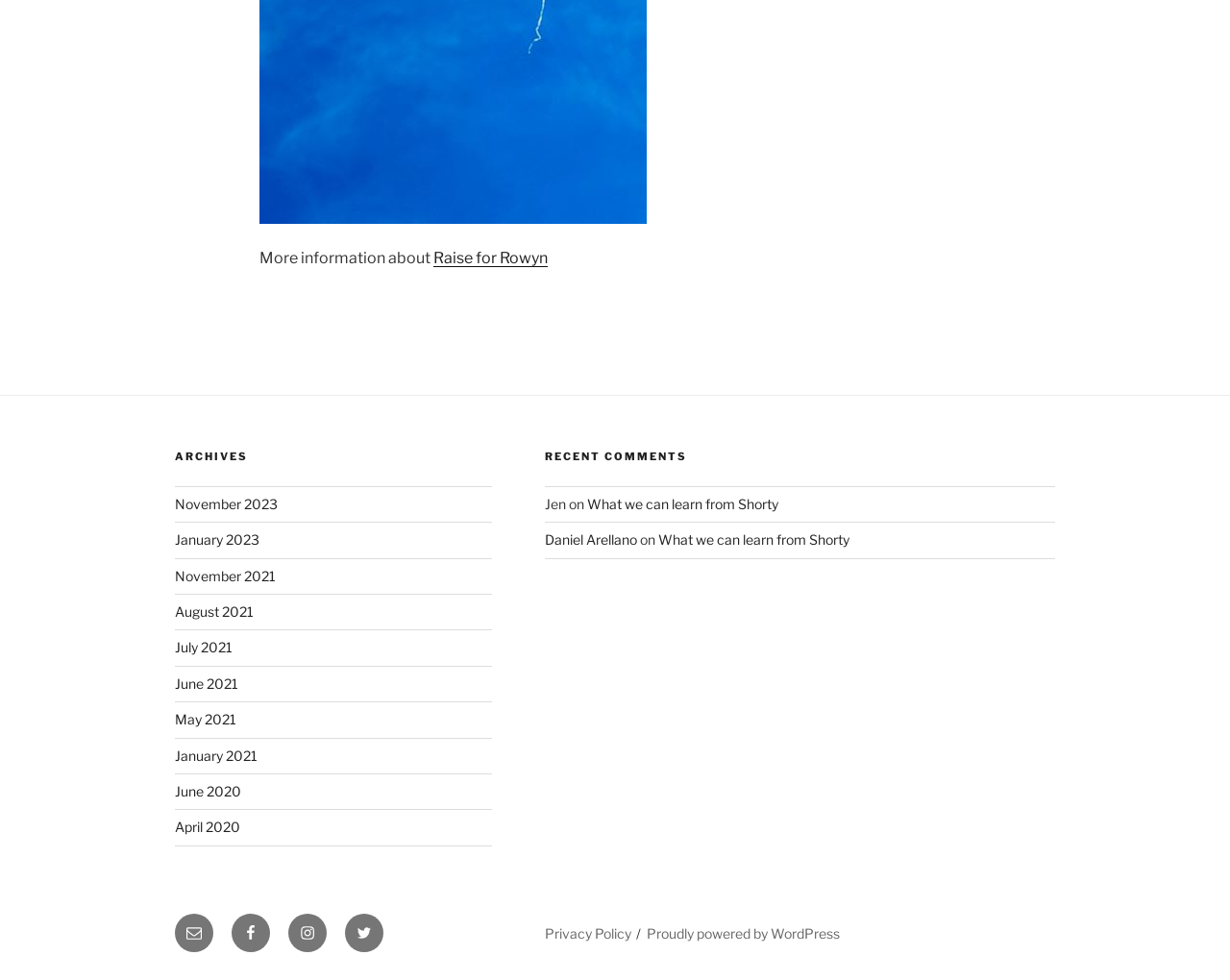Identify the coordinates of the bounding box for the element that must be clicked to accomplish the instruction: "Click on Raise for Rowyn".

[0.352, 0.254, 0.445, 0.273]